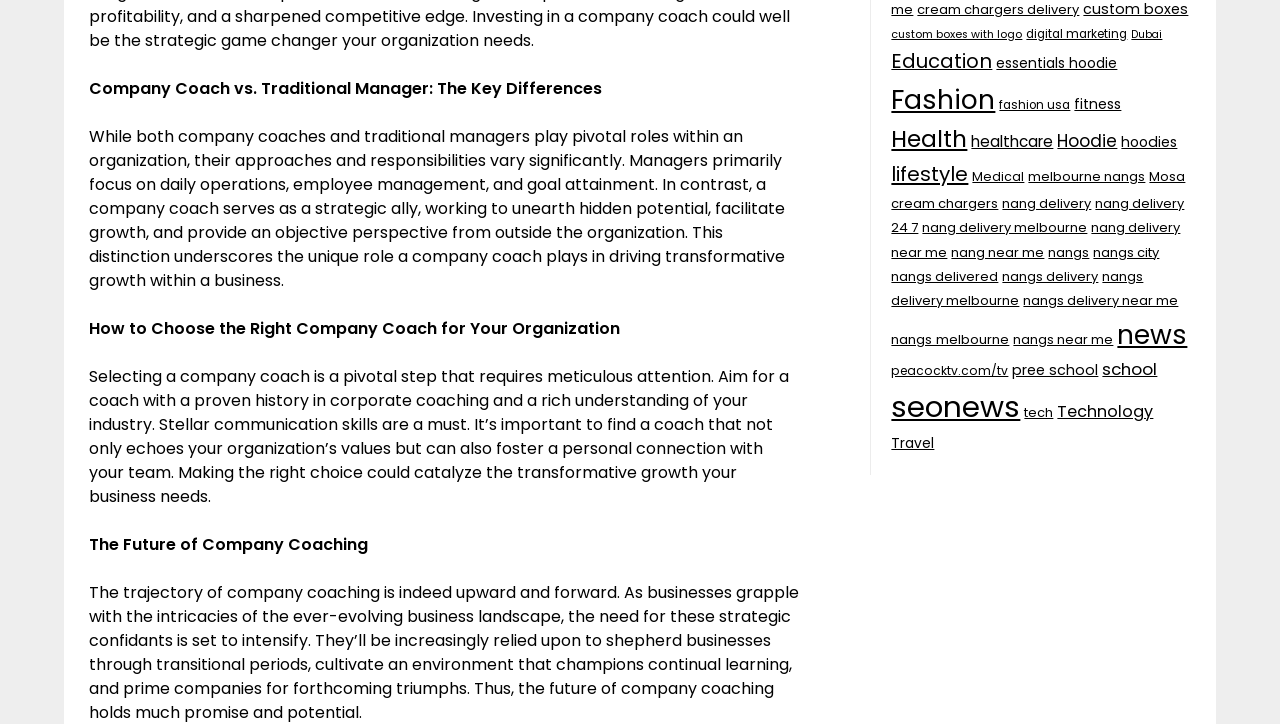For the following element description, predict the bounding box coordinates in the format (top-left x, top-left y, bottom-right x, bottom-right y). All values should be floating point numbers between 0 and 1. Description: nangs delivery near me

[0.8, 0.402, 0.921, 0.429]